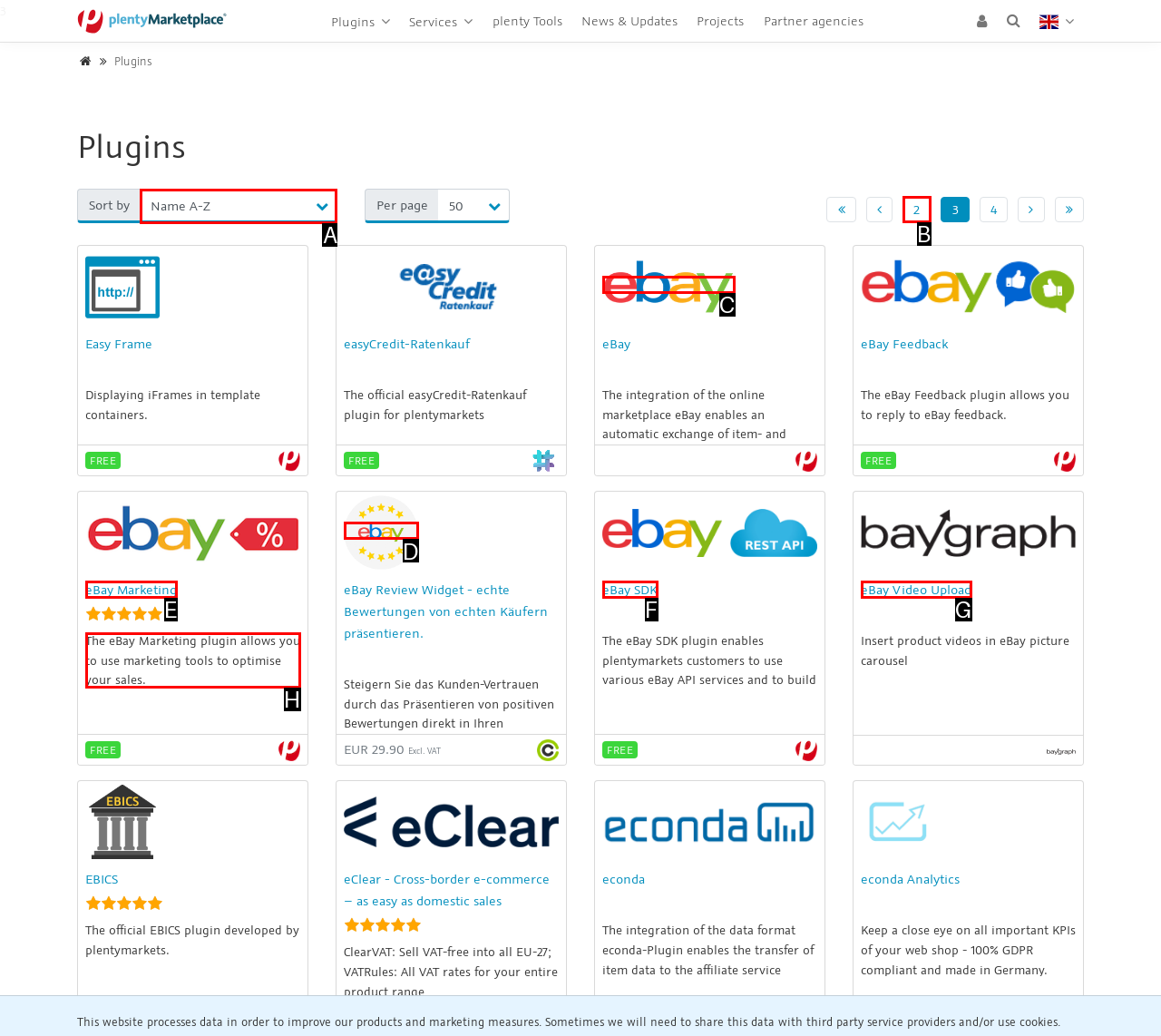Point out the HTML element I should click to achieve the following: Click on the 'eBay' link Reply with the letter of the selected element.

C